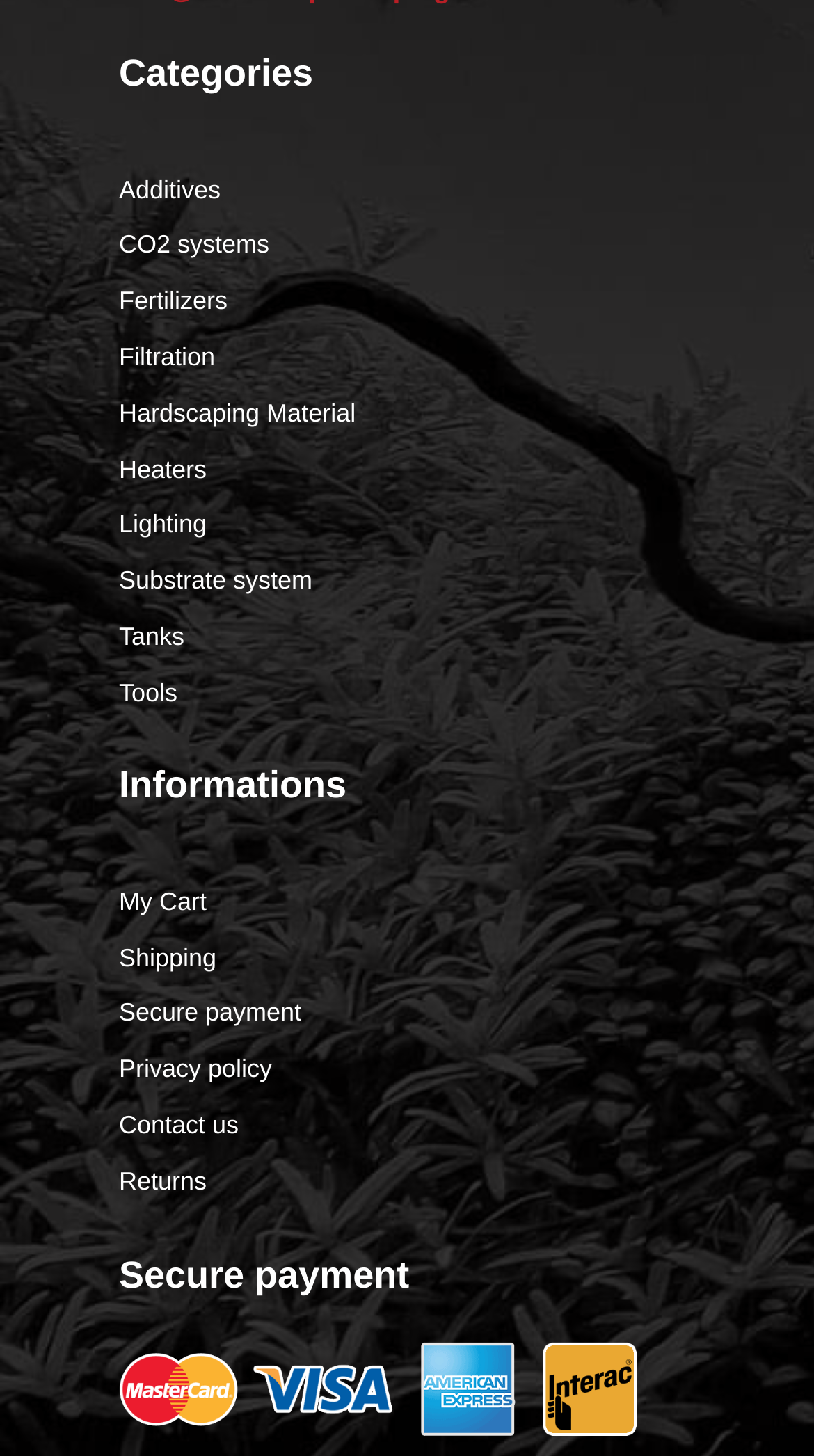Provide the bounding box coordinates of the HTML element this sentence describes: "Fertilizers".

[0.146, 0.188, 0.854, 0.226]